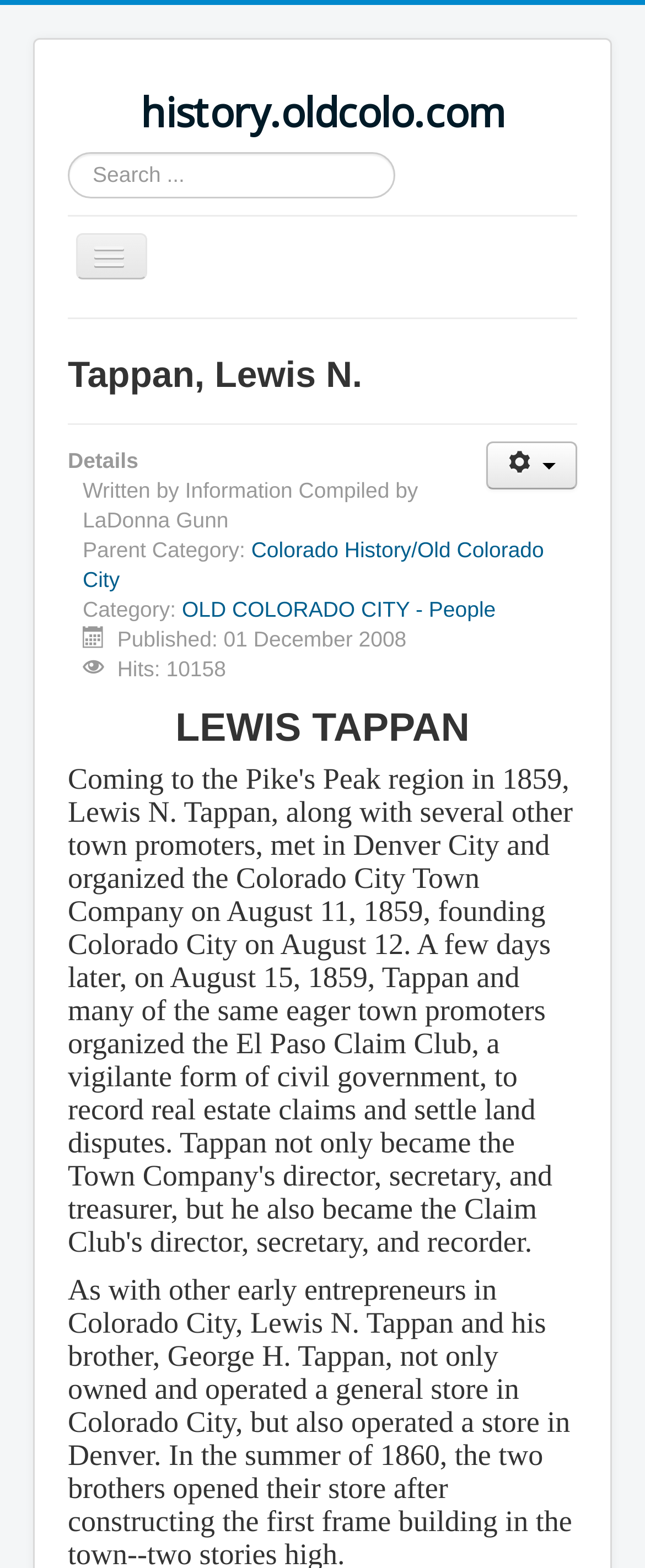Please find the bounding box coordinates of the element that must be clicked to perform the given instruction: "Share this on Facebook". The coordinates should be four float numbers from 0 to 1, i.e., [left, top, right, bottom].

None